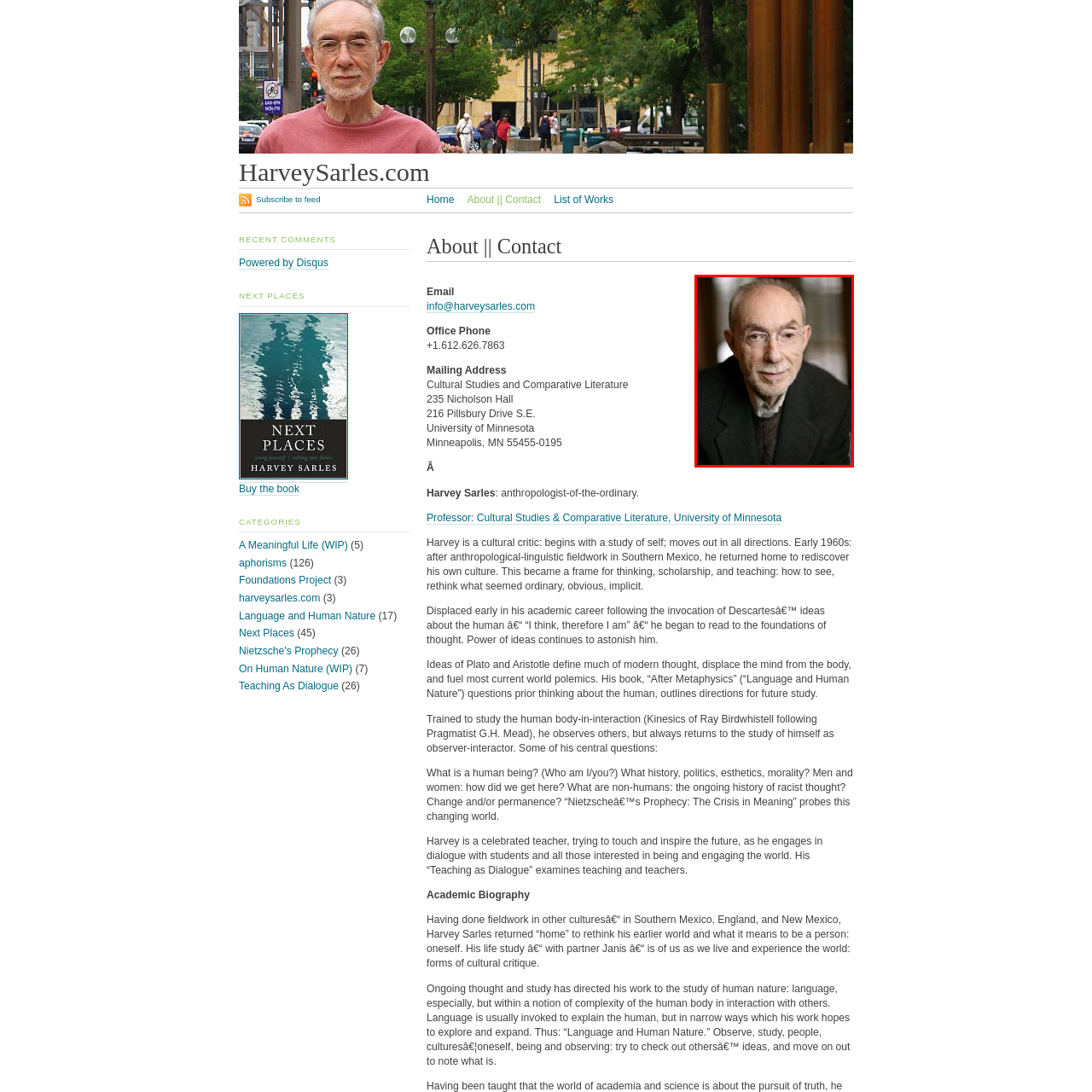What is the color of Harvey Sarles' blazer?
Inspect the image enclosed by the red bounding box and provide a detailed and comprehensive answer to the question.

The caption describes Harvey Sarles as being dressed in a dark blazer over a textured sweater, which indicates that the color of his blazer is dark.